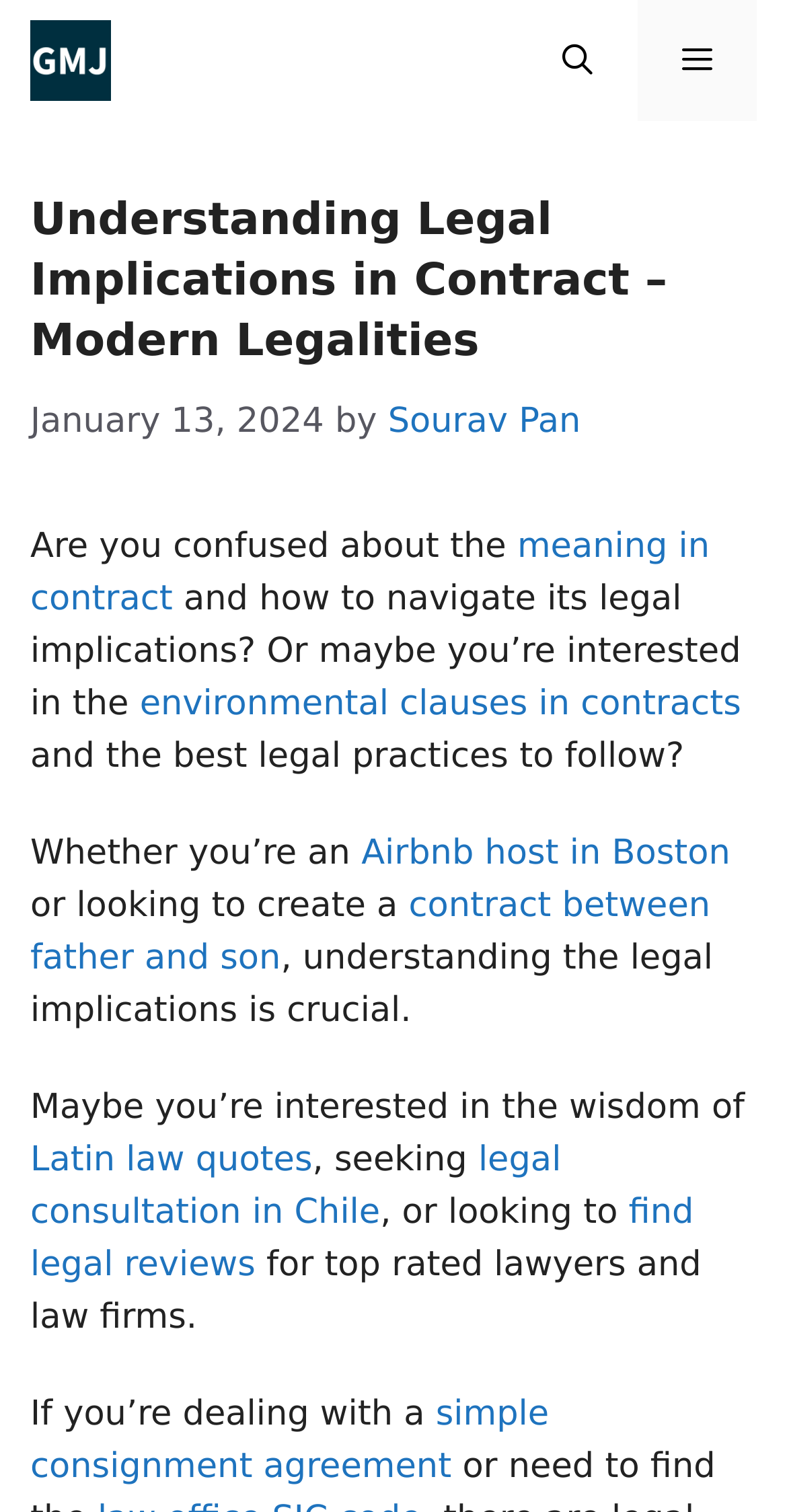What is the topic of the article?
Look at the webpage screenshot and answer the question with a detailed explanation.

The topic of the article is understood by reading the main heading, which says 'Understanding Legal Implications in Contract – Modern Legalities'. This suggests that the article is about the legal implications of contracts.